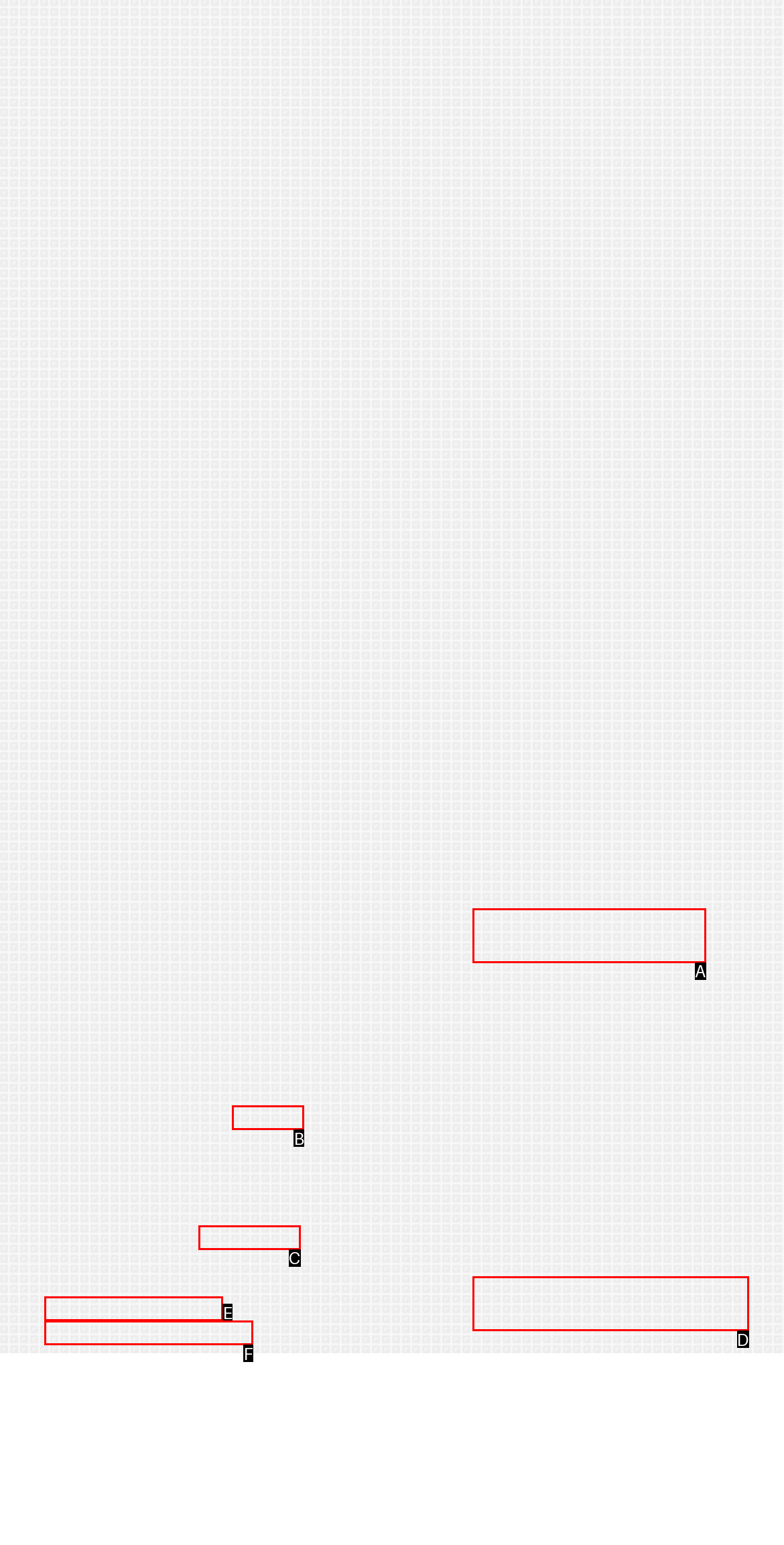Match the HTML element to the description: parent_node: subscriber email name="subscriber_email" placeholder="Email". Answer with the letter of the correct option from the provided choices.

None